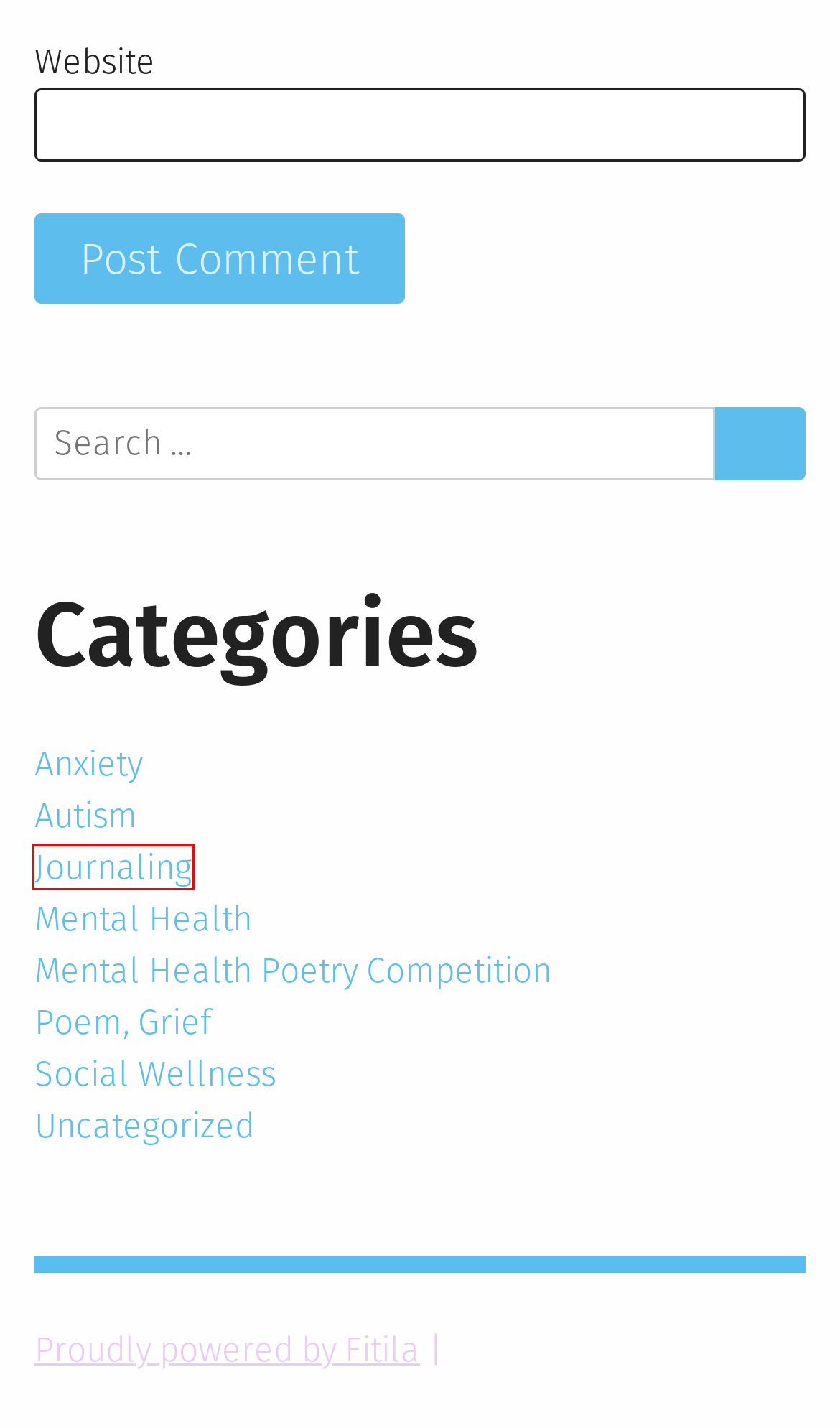You are provided with a screenshot of a webpage containing a red rectangle bounding box. Identify the webpage description that best matches the new webpage after the element in the bounding box is clicked. Here are the potential descriptions:
A. Social Wellness Archives - Fitila
B. Autism Archives - Fitila
C. Journaling Archives - Fitila
D. Save Me From Me Archives - Fitila
E. Poem, Grief Archives - Fitila
F. Fitila - Unpacking Wellness
G. Ways Of The World - Fitila
H. Uncategorized Archives - Fitila

C